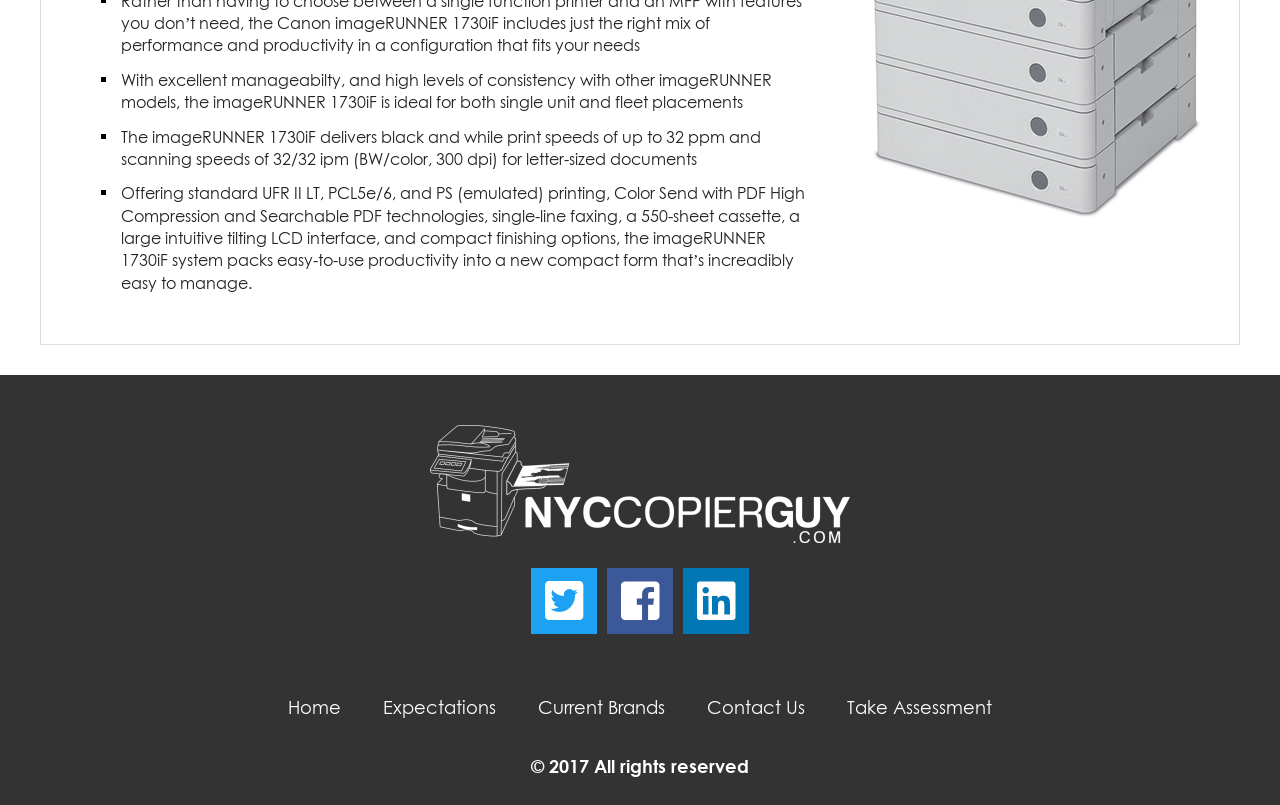Identify the bounding box for the given UI element using the description provided. Coordinates should be in the format (top-left x, top-left y, bottom-right x, bottom-right y) and must be between 0 and 1. Here is the description: Contact Us

[0.552, 0.866, 0.629, 0.892]